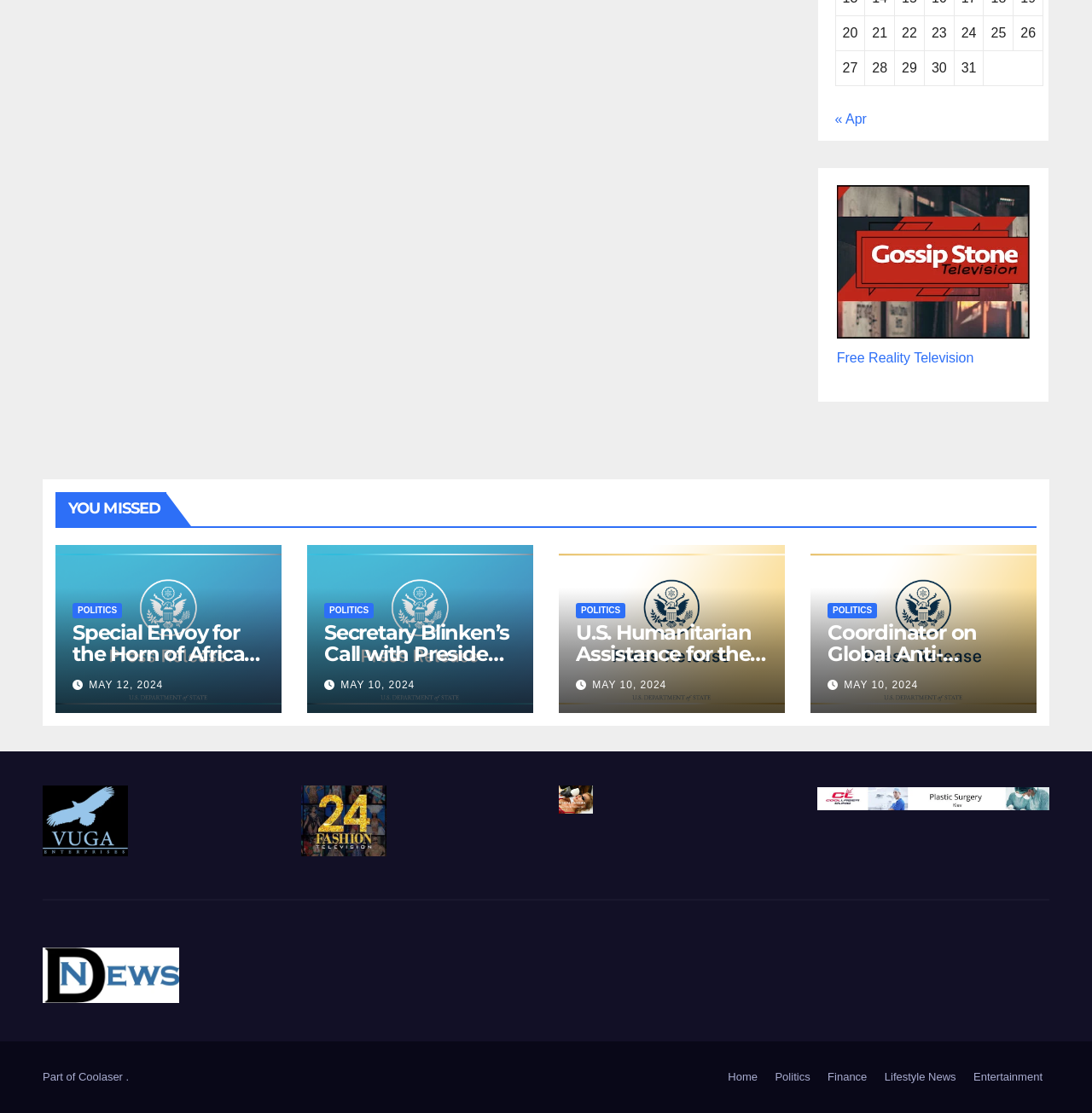Given the description "May 12, 2024", provide the bounding box coordinates of the corresponding UI element.

[0.082, 0.61, 0.149, 0.621]